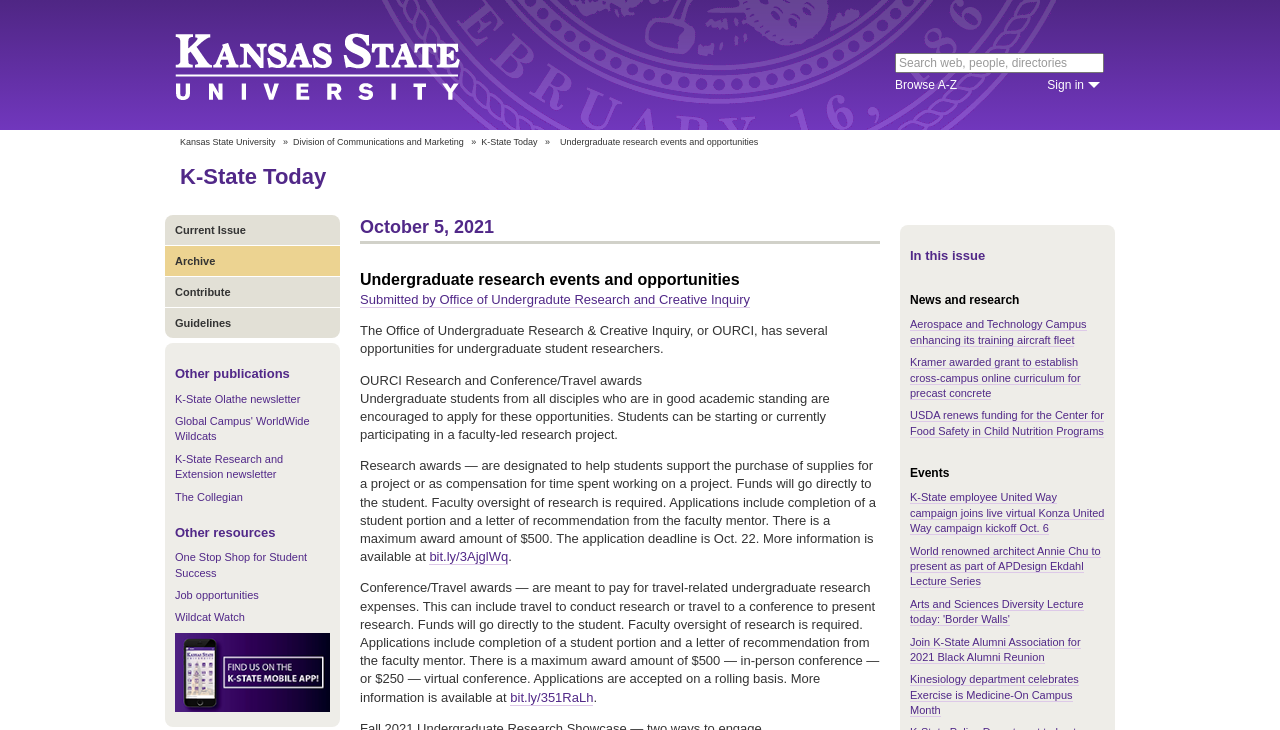Locate the bounding box coordinates of the element I should click to achieve the following instruction: "Learn more about OURCI Research and Conference/Travel awards".

[0.281, 0.51, 0.502, 0.531]